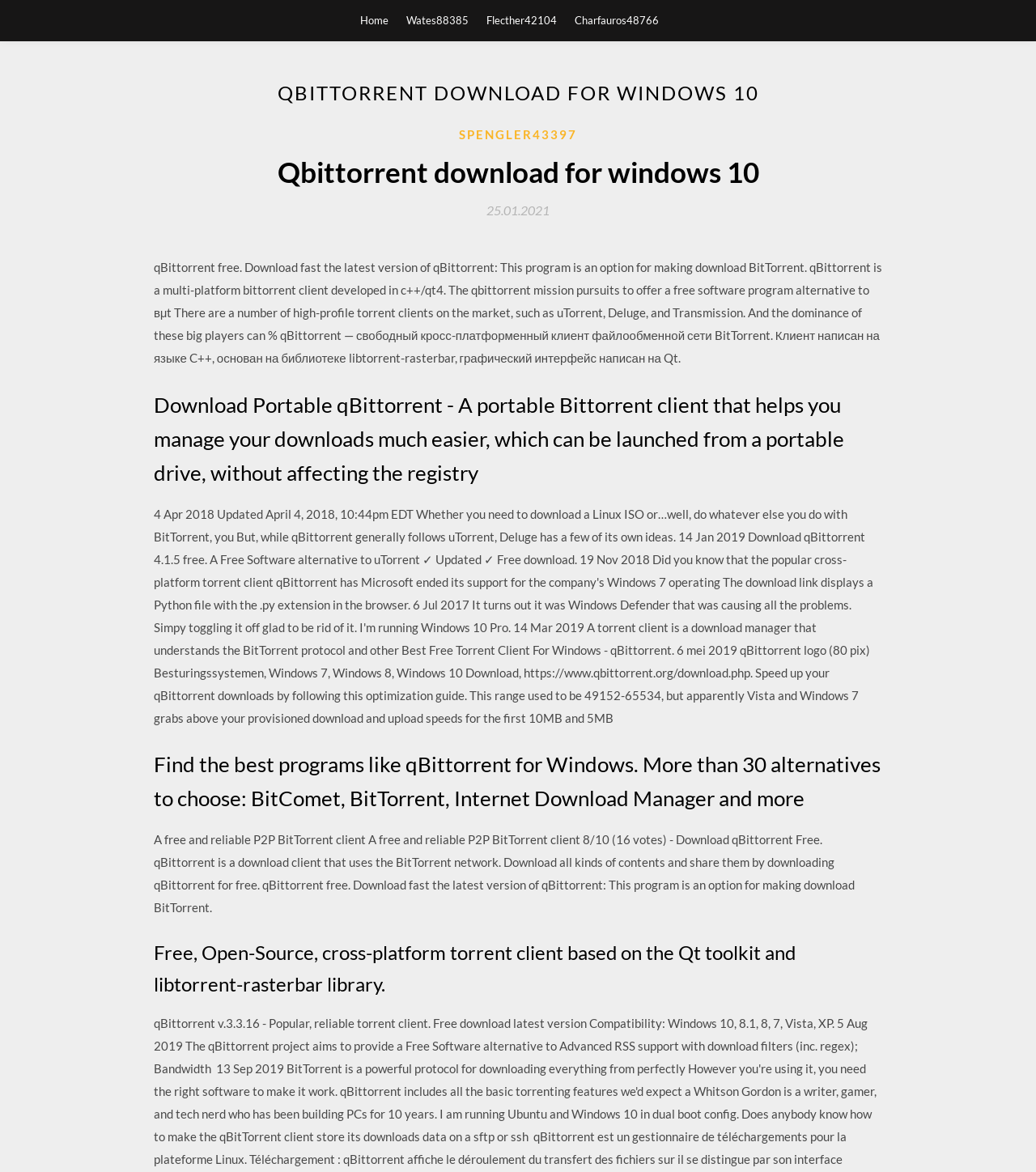Locate and generate the text content of the webpage's heading.

QBITTORRENT DOWNLOAD FOR WINDOWS 10